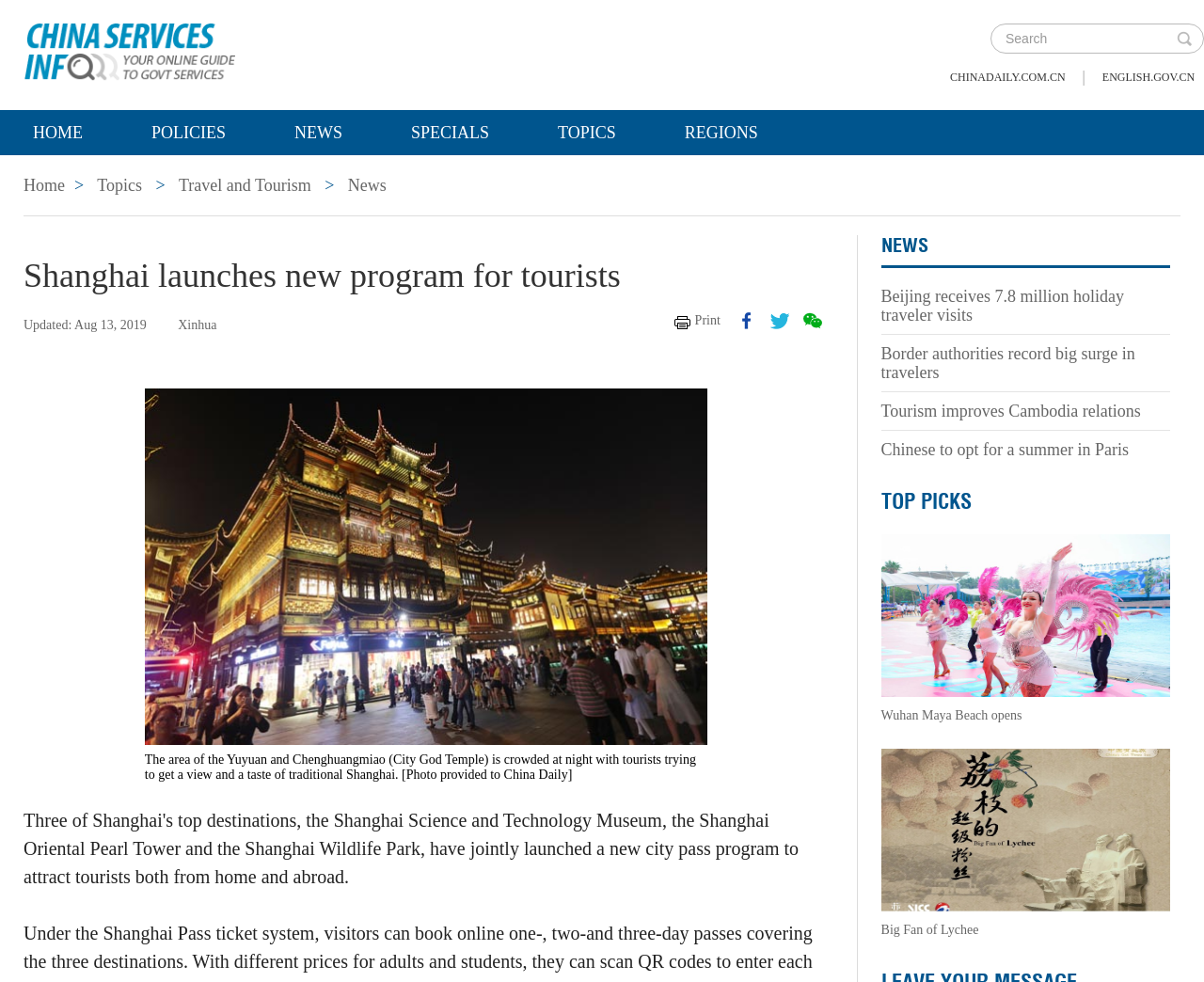Locate the bounding box coordinates of the element I should click to achieve the following instruction: "Go to home page".

[0.0, 0.112, 0.096, 0.158]